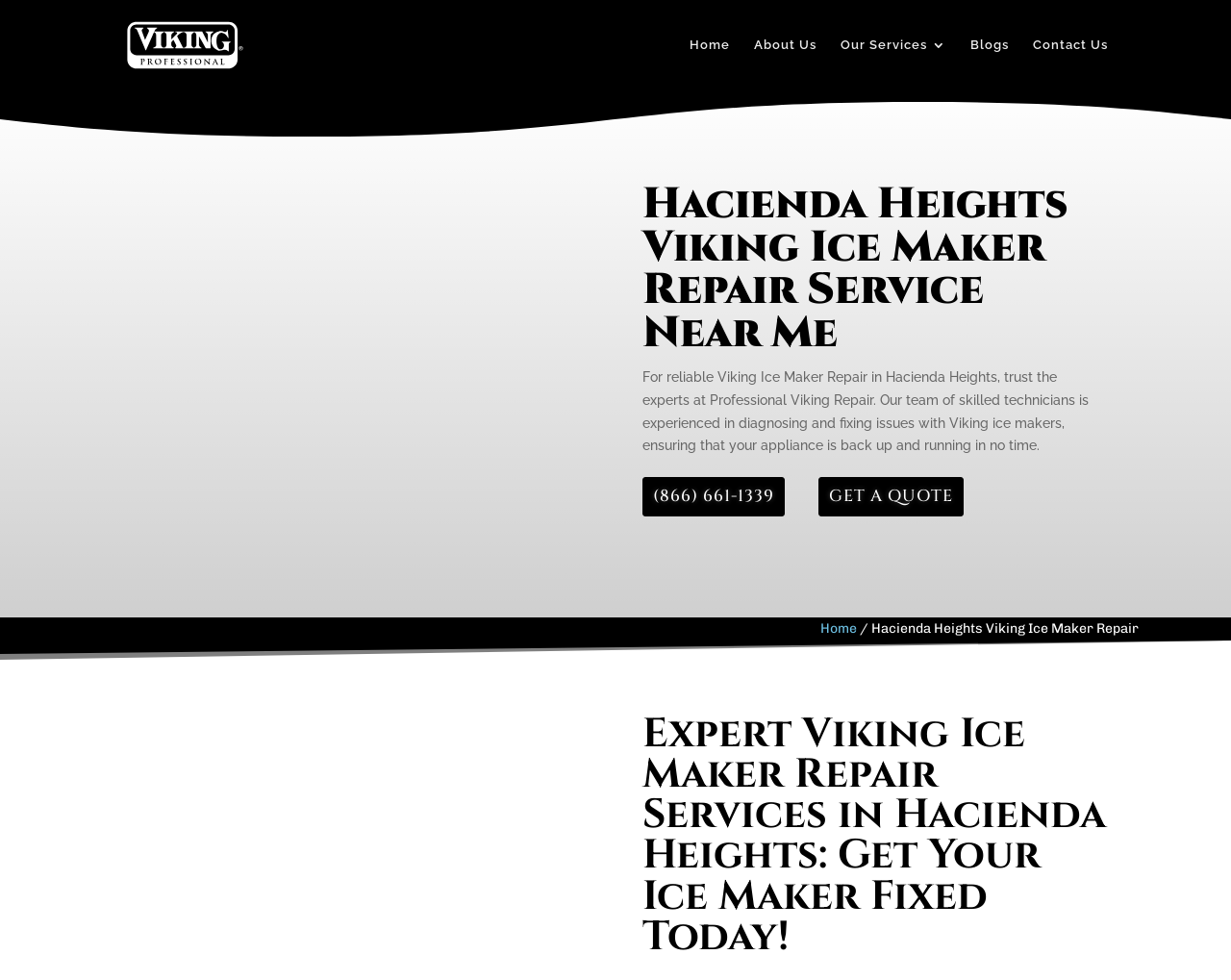Find the bounding box coordinates of the clickable area that will achieve the following instruction: "Click on the 'Home' link".

None